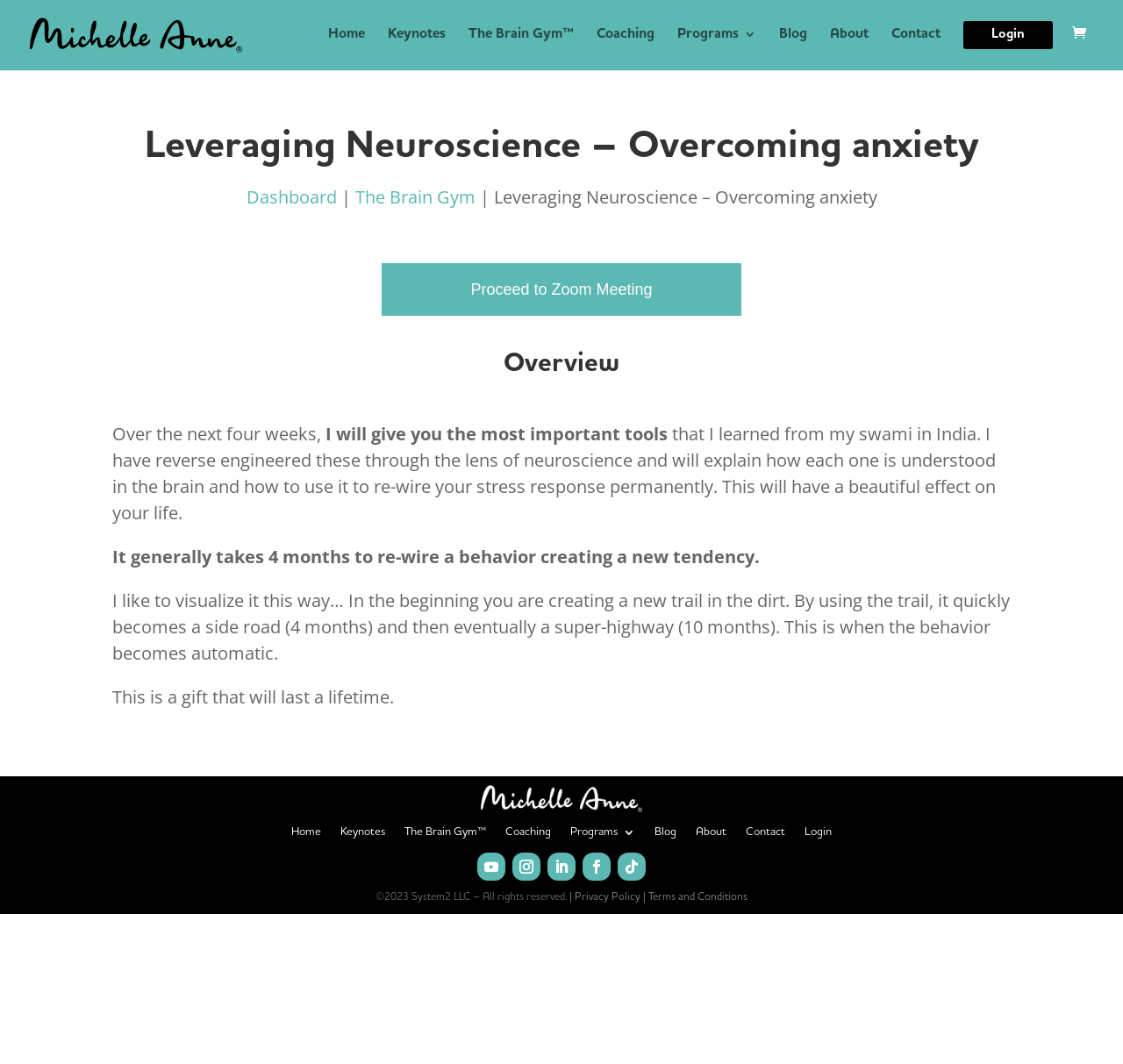Using the details in the image, give a detailed response to the question below:
How long does it take to re-wire a behavior?

The webpage states that 'It generally takes 4 months to re-wire a behavior creating a new tendency.' This is a direct quote from the webpage, which provides the answer to the question.